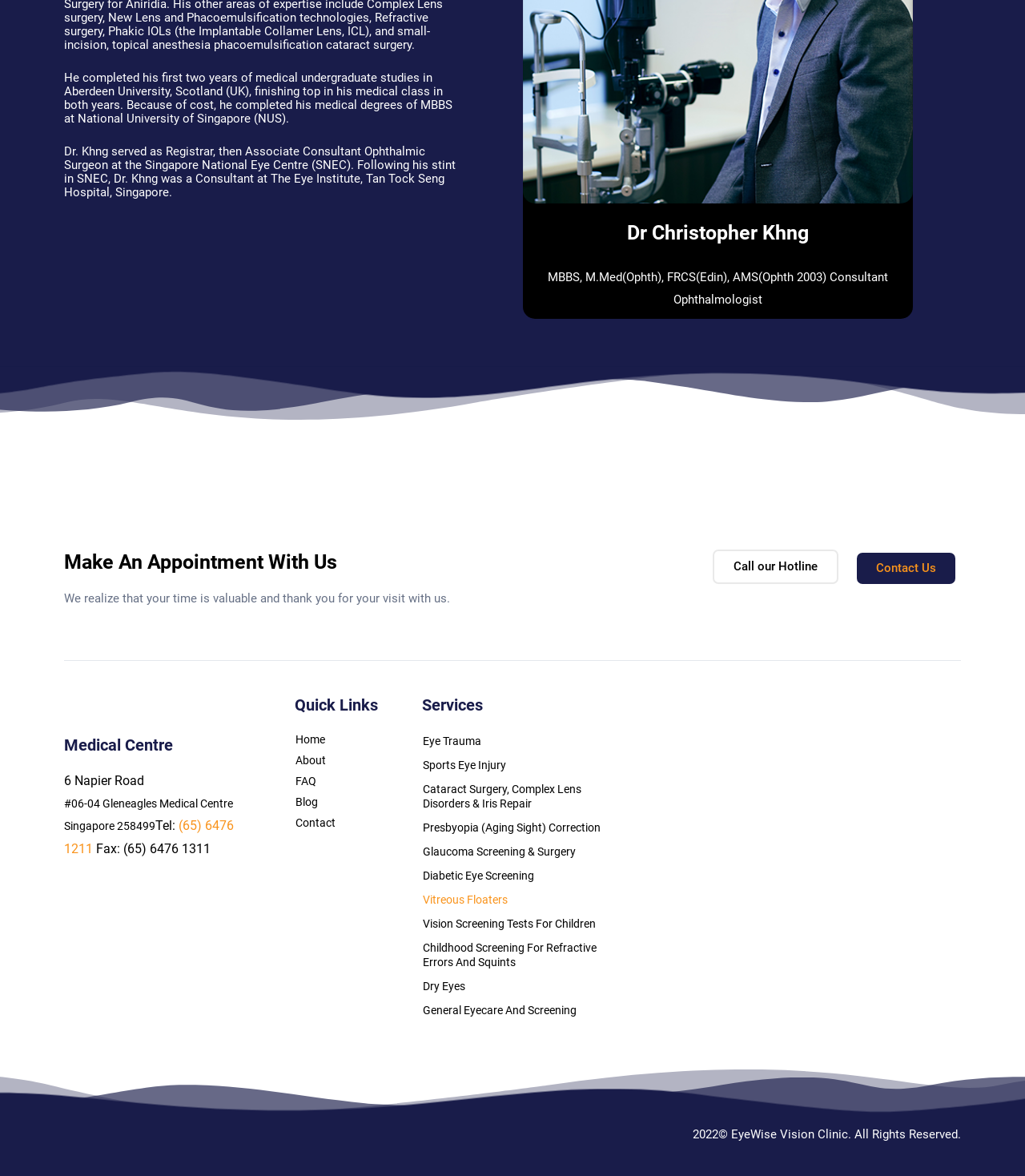Using the image as a reference, answer the following question in as much detail as possible:
What is the copyright year of the clinic's website?

The copyright year can be found at the bottom of the webpage, which states '2022 EyeWise Vision Clinic. All Rights Reserved.'